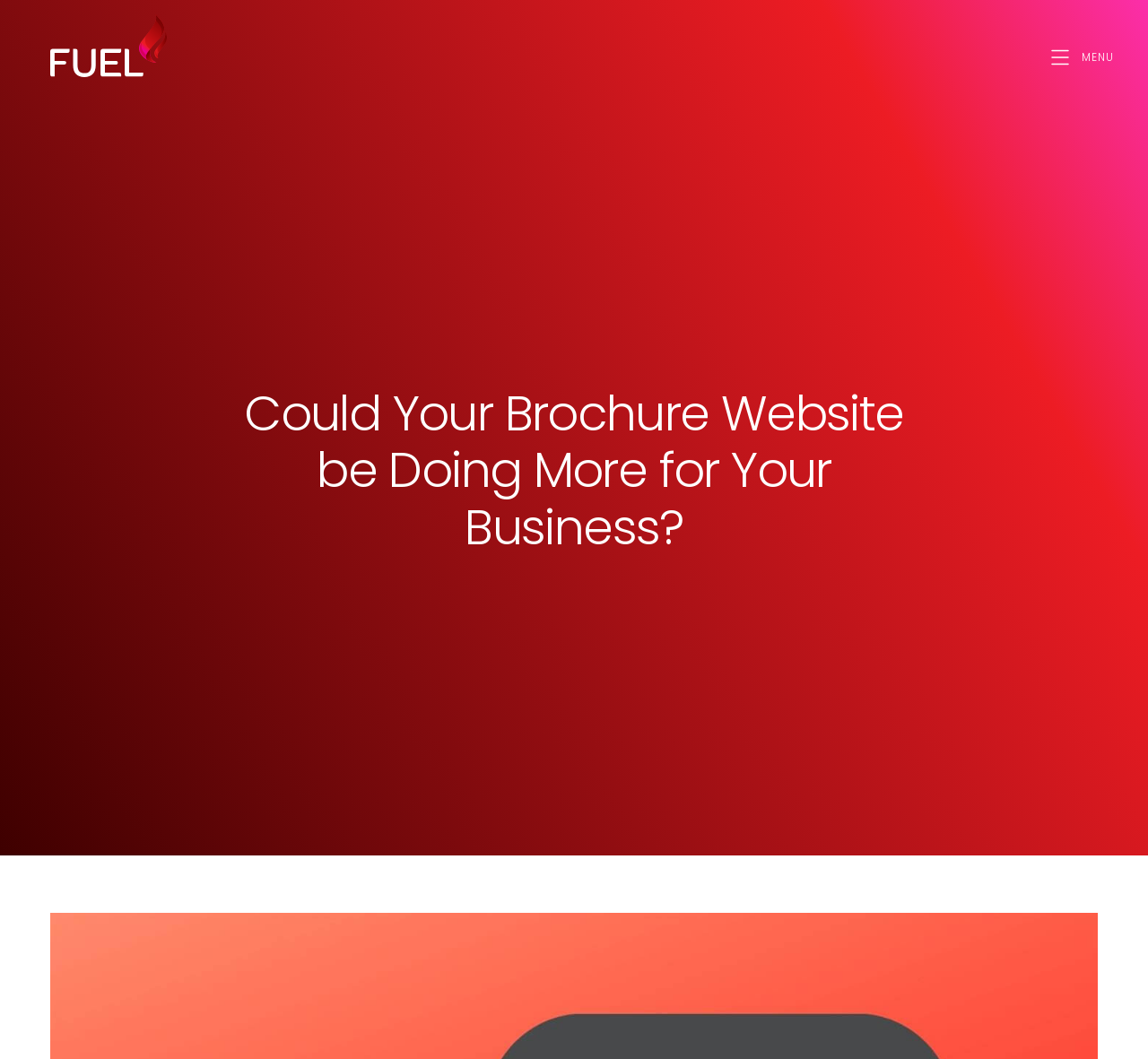Determine the bounding box coordinates of the UI element that matches the following description: "Custom Website Design". The coordinates should be four float numbers between 0 and 1 in the format [left, top, right, bottom].

[0.281, 0.933, 0.416, 0.954]